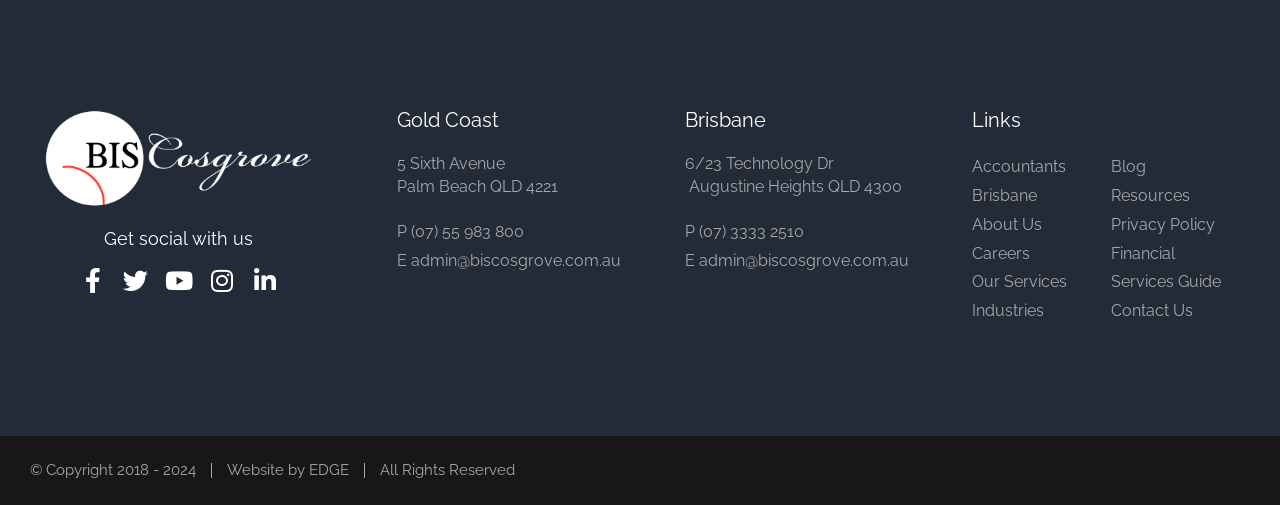Determine the bounding box coordinates for the clickable element to execute this instruction: "Get directions to the Gold Coast office". Provide the coordinates as four float numbers between 0 and 1, i.e., [left, top, right, bottom].

[0.31, 0.306, 0.436, 0.388]